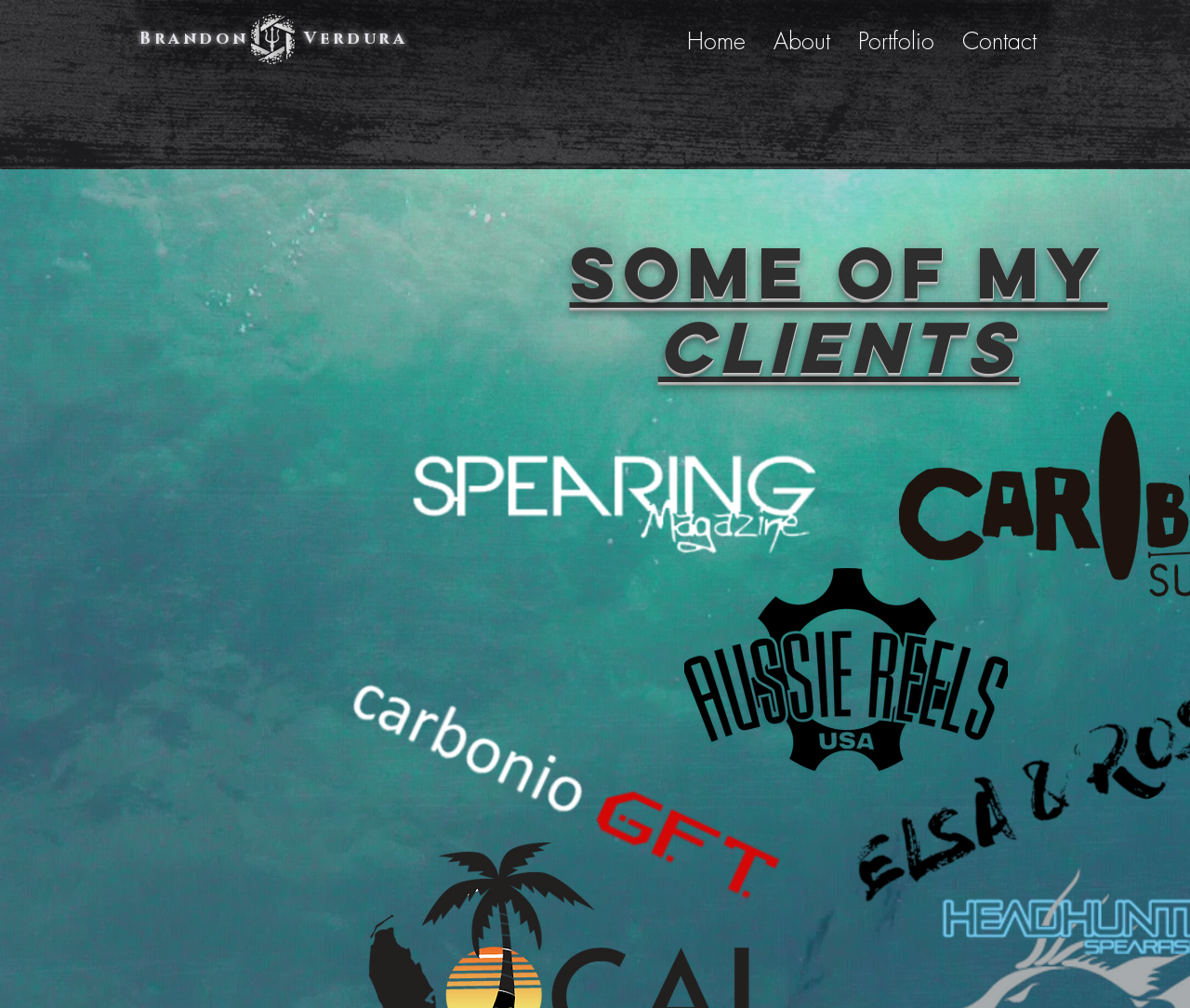What is the position of the 'About' link?
Examine the screenshot and reply with a single word or phrase.

second